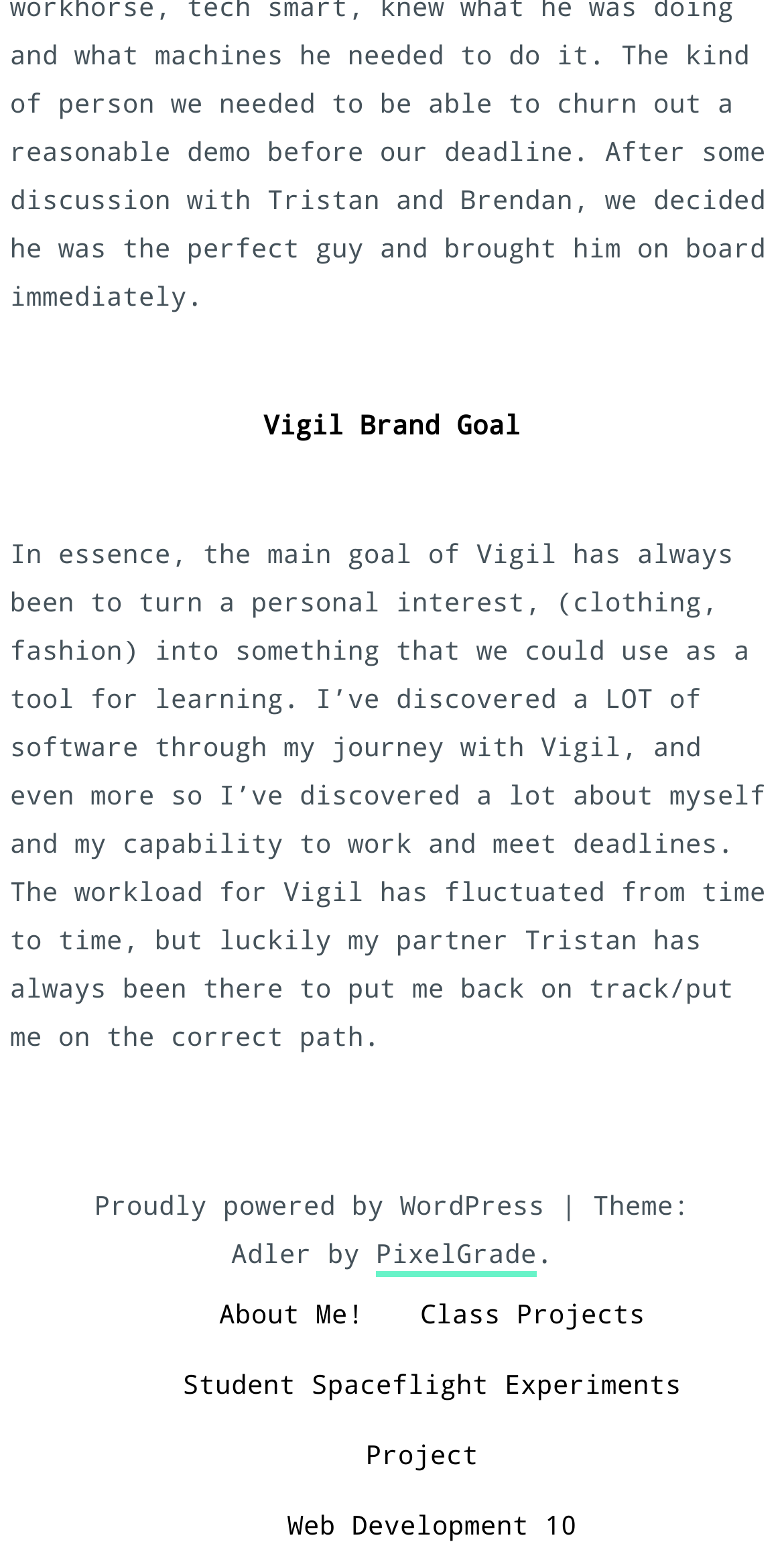What is the theme of the website?
Look at the screenshot and respond with one word or a short phrase.

Adler